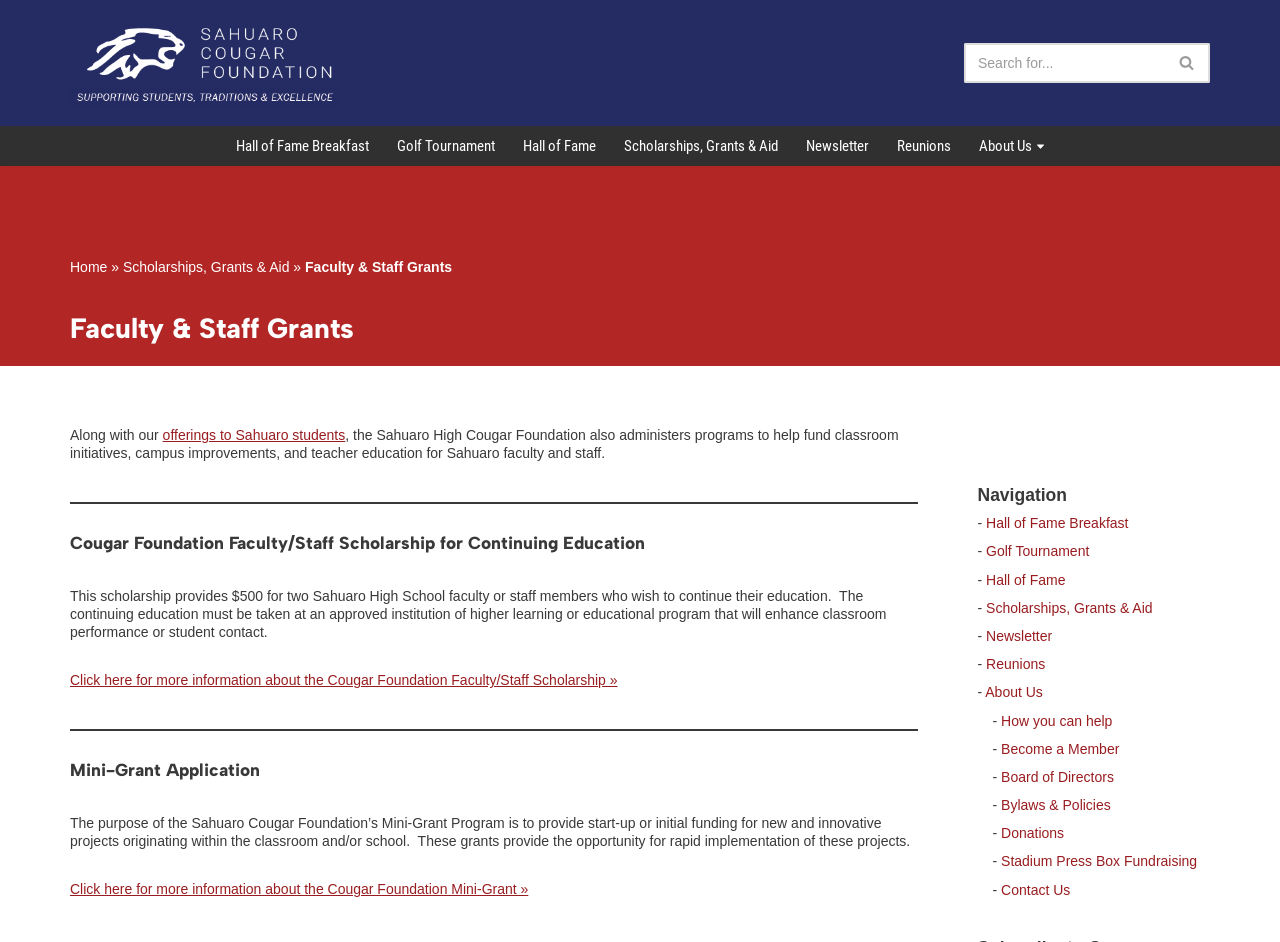Could you please study the image and provide a detailed answer to the question:
What is the name of the foundation?

I found the answer by looking at the link 'Sahuaro High School Cougar Foundation' at the top of the webpage, which suggests that it is the name of the foundation.